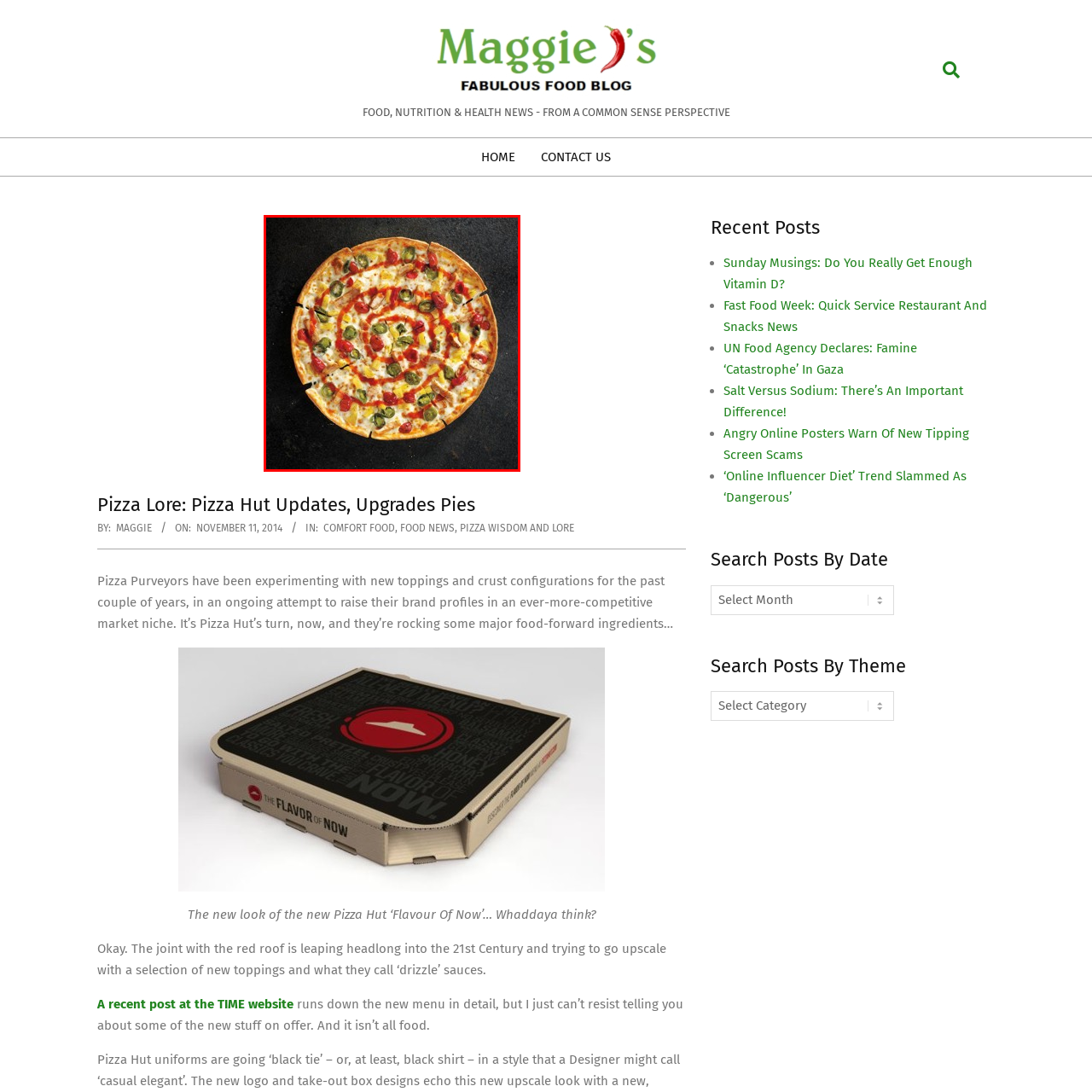What type of tomatoes are used on the pizza?
Look closely at the image inside the red bounding box and answer the question with as much detail as possible.

According to the caption, the pizza features 'cherry tomatoes' as one of its toppings, which adds to the colorful array of ingredients.